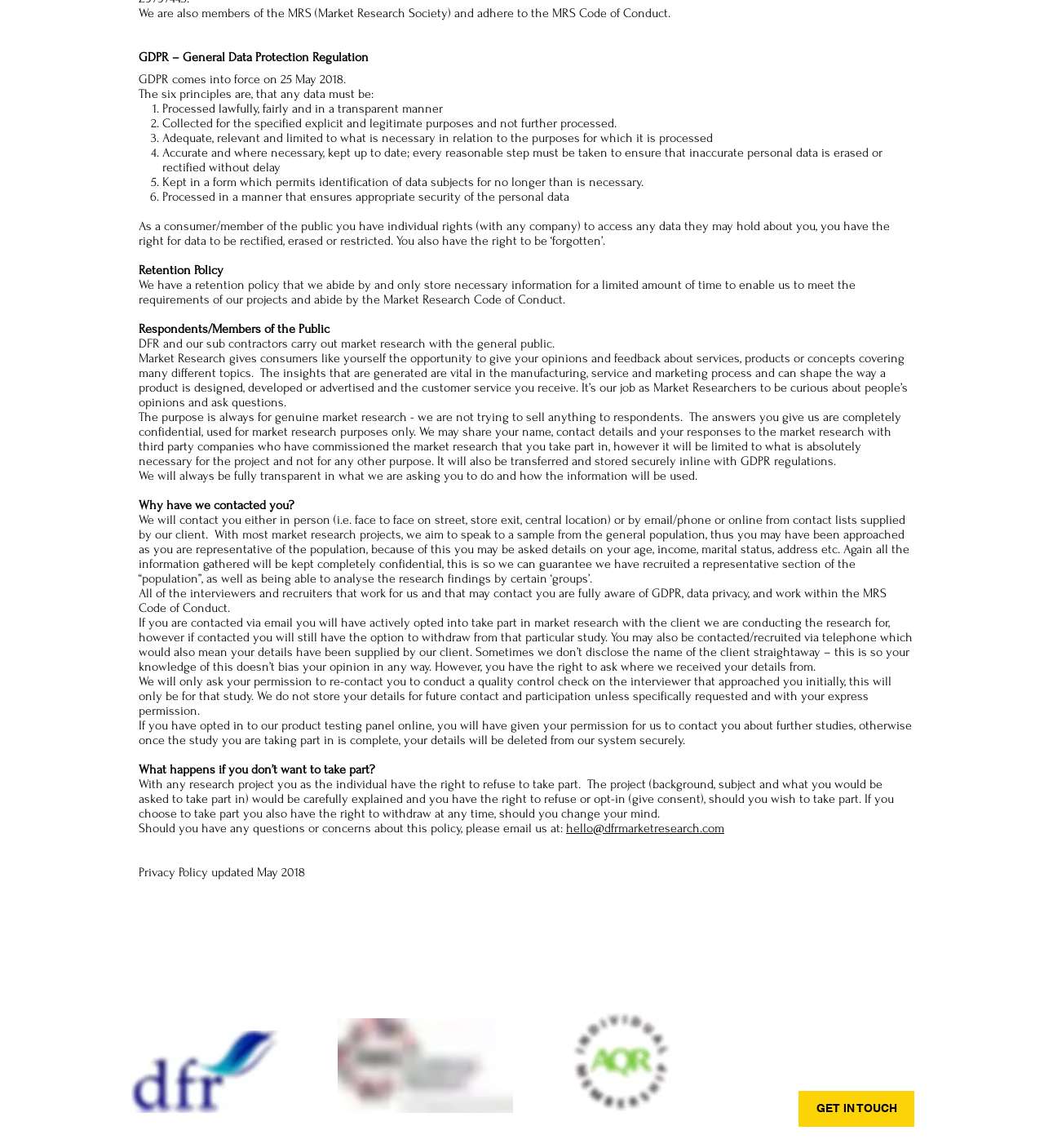Identify the bounding box for the UI element that is described as follows: "hello@dfrmarketresearch.com".

[0.542, 0.715, 0.694, 0.728]